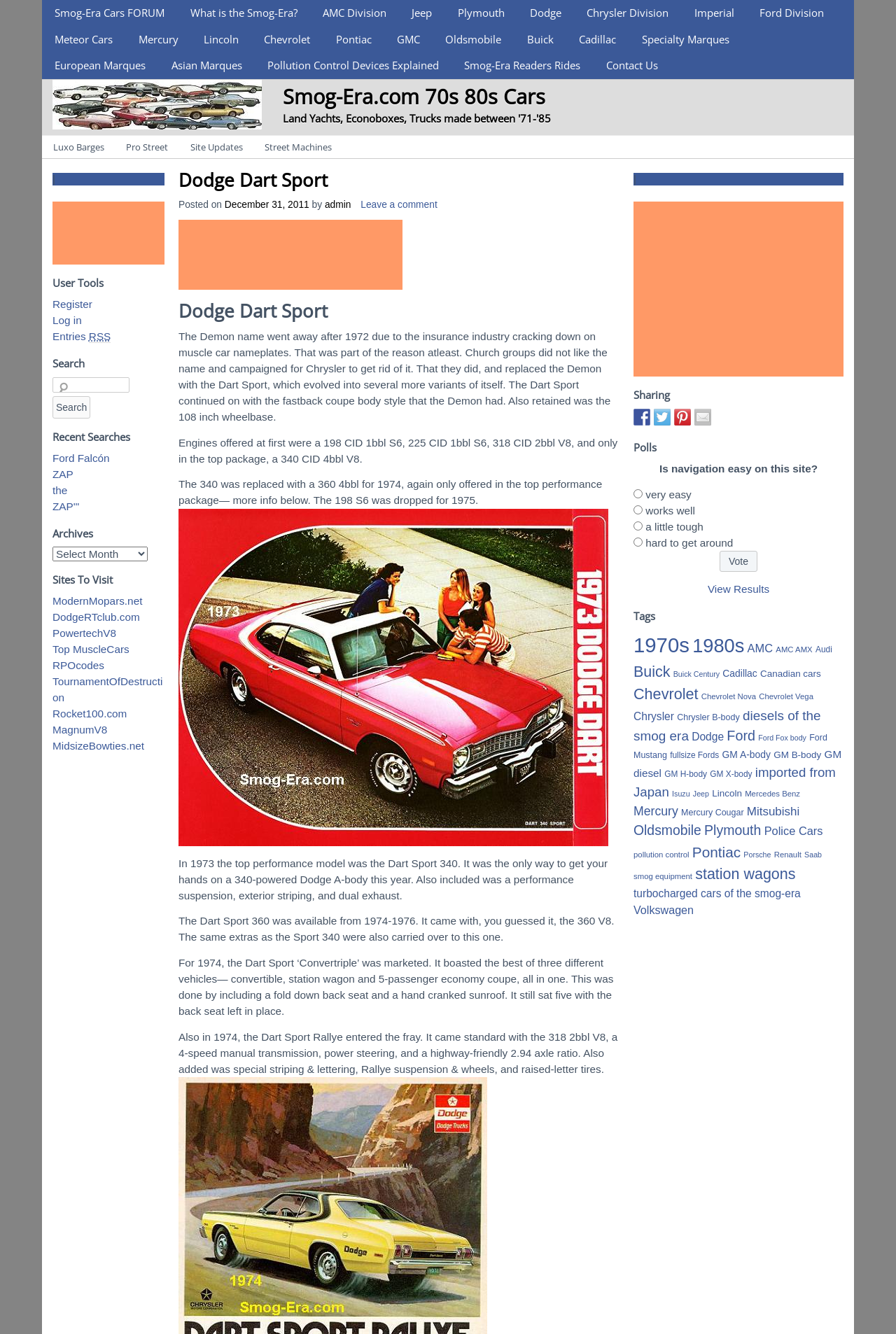Identify the bounding box coordinates of the section that should be clicked to achieve the task described: "Click on the 'Leave a comment' link".

[0.403, 0.15, 0.488, 0.158]